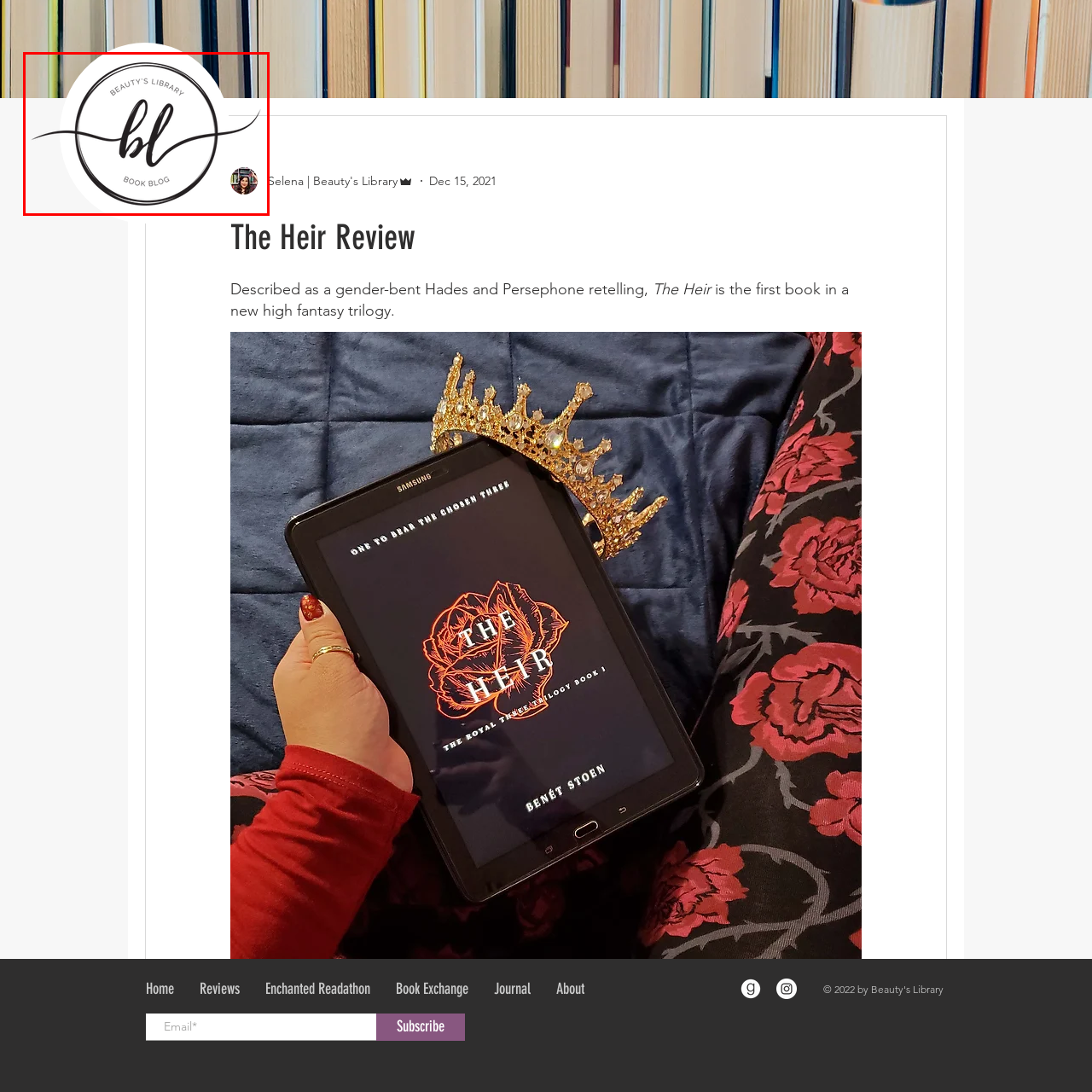What is written at the top of the logo?
Focus on the image bounded by the red box and reply with a one-word or phrase answer.

BEAUTY'S LIBRARY